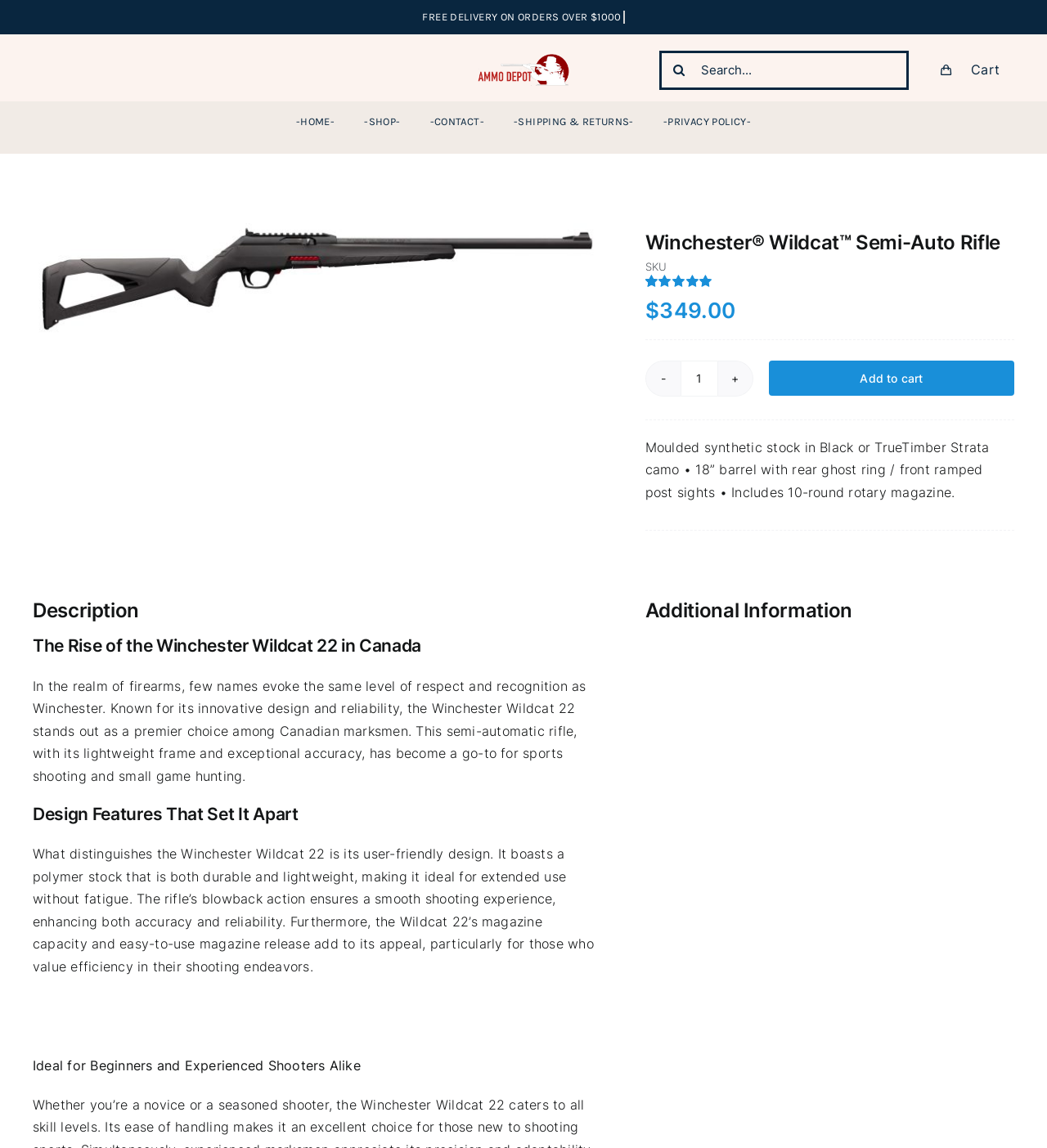Determine and generate the text content of the webpage's headline.

Winchester® Wildcat™ Semi-Auto Rifle